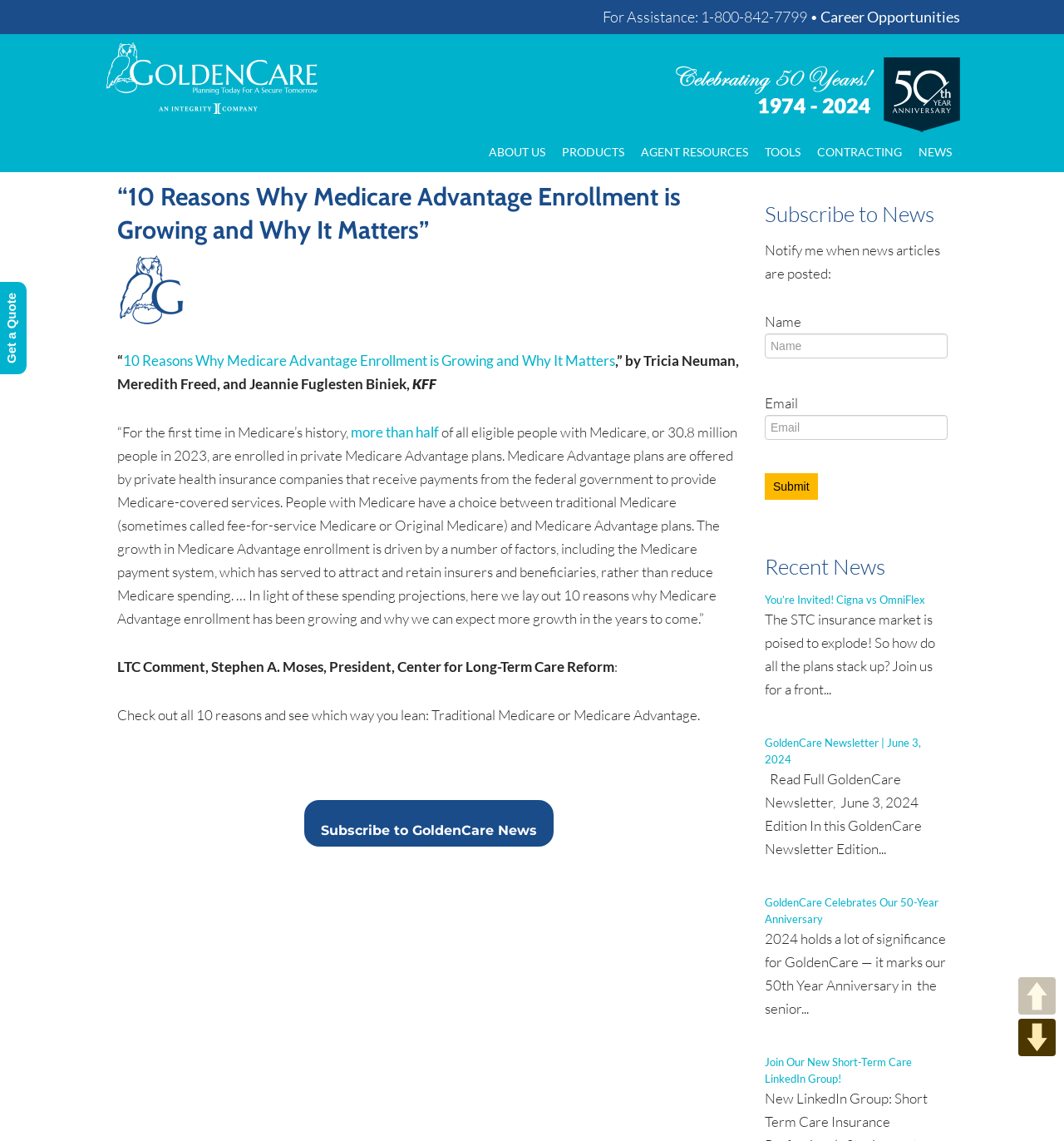Find the bounding box coordinates of the element I should click to carry out the following instruction: "Read the article about Medicare Advantage Enrollment".

[0.11, 0.158, 0.695, 0.216]